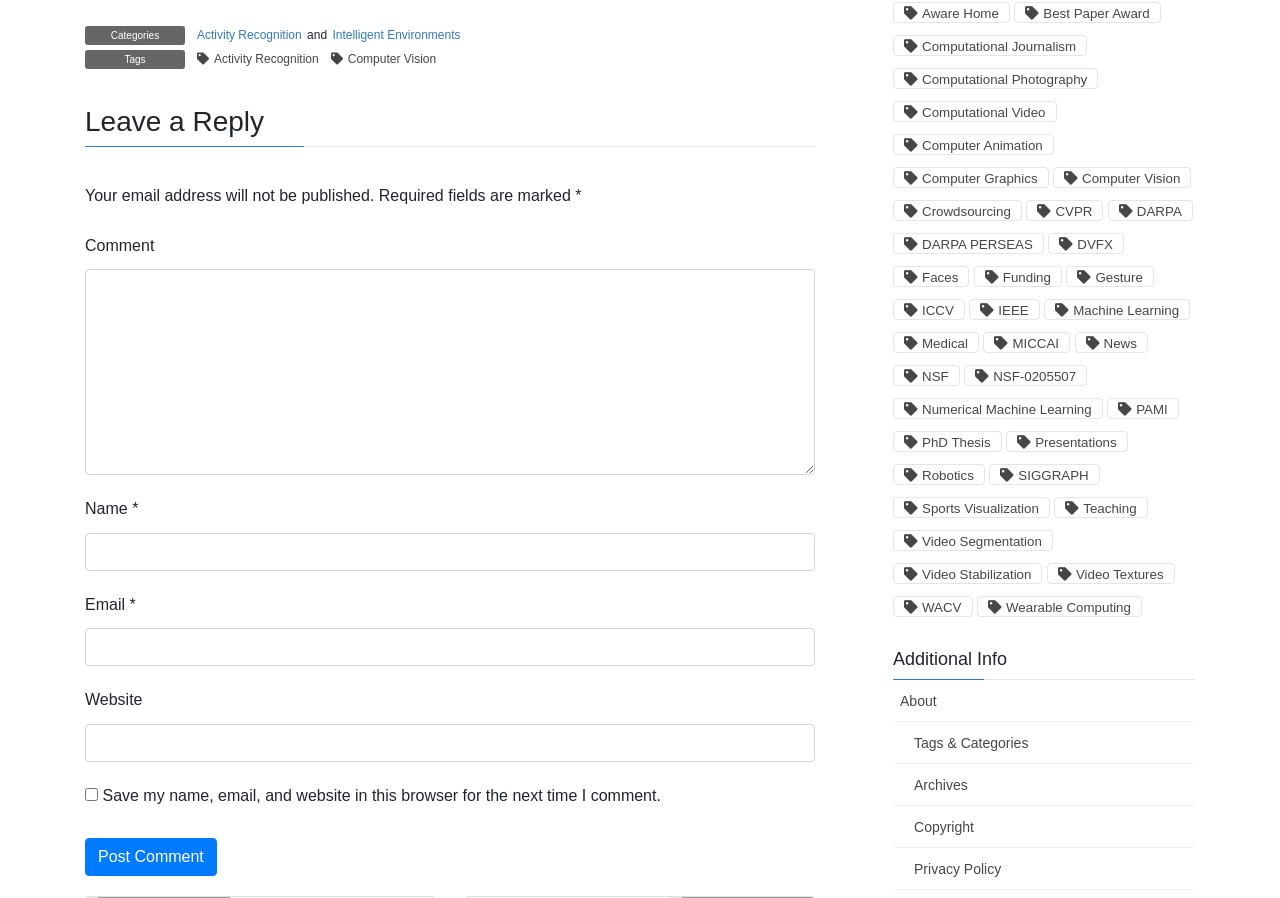Please locate the clickable area by providing the bounding box coordinates to follow this instruction: "Click on the 'Post Comment' button".

[0.066, 0.934, 0.169, 0.976]